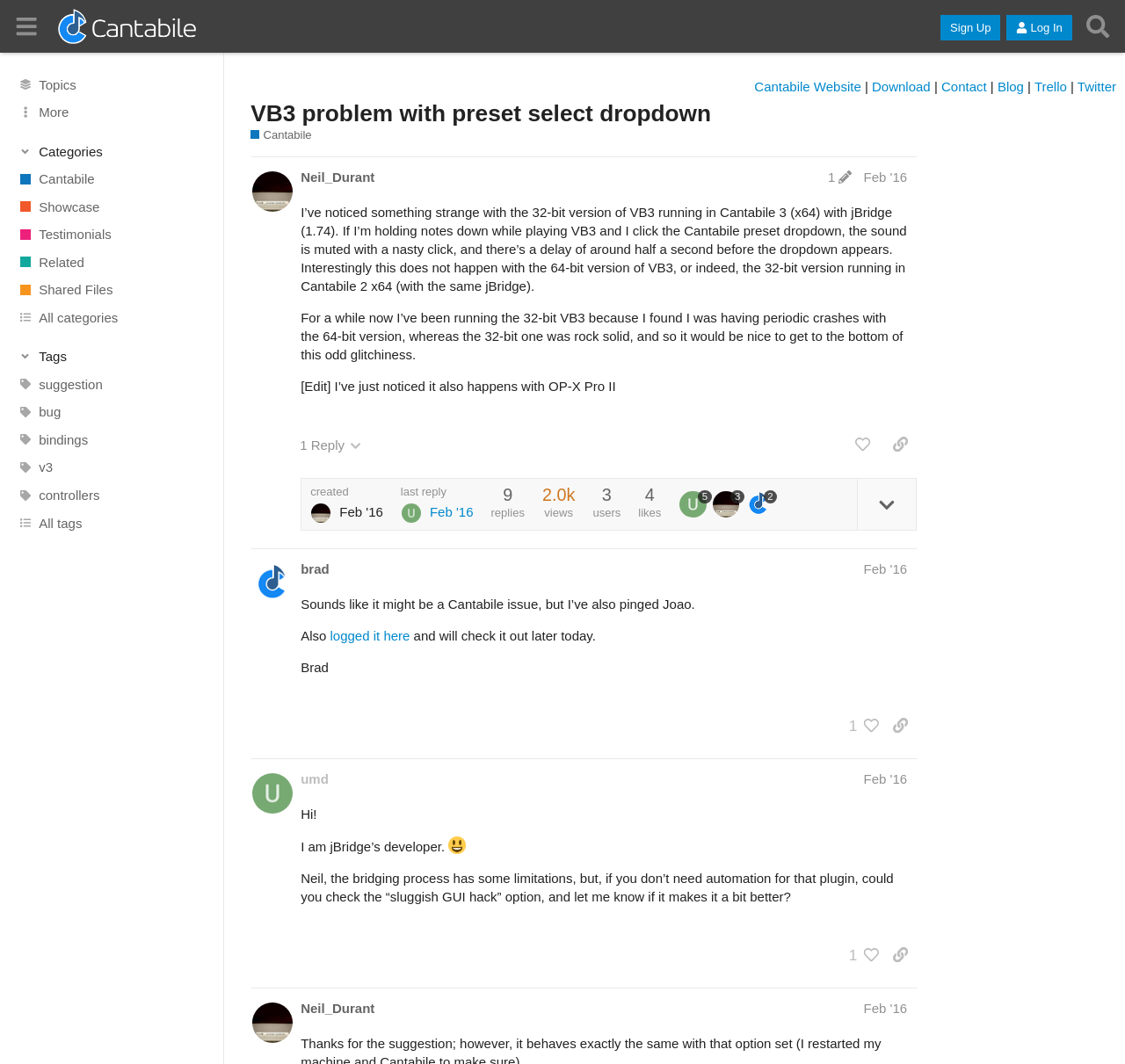Find the bounding box coordinates of the element to click in order to complete this instruction: "Click the 'Search' button". The bounding box coordinates must be four float numbers between 0 and 1, denoted as [left, top, right, bottom].

[0.959, 0.007, 0.992, 0.042]